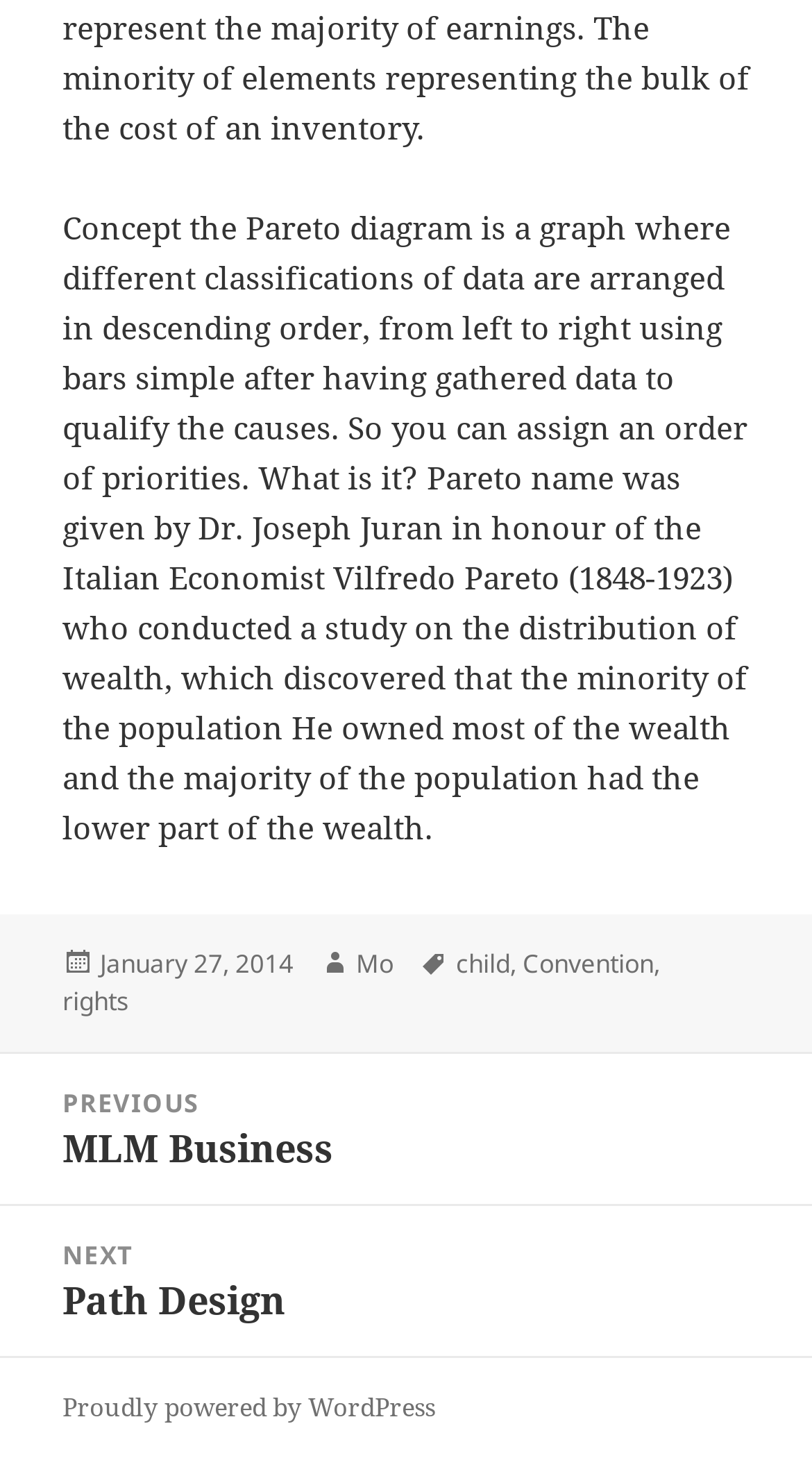Can you give a comprehensive explanation to the question given the content of the image?
When was the post published?

The link element with bounding box coordinates [0.123, 0.648, 0.361, 0.674] contains the text 'January 27, 2014', which is the publication date of the post.